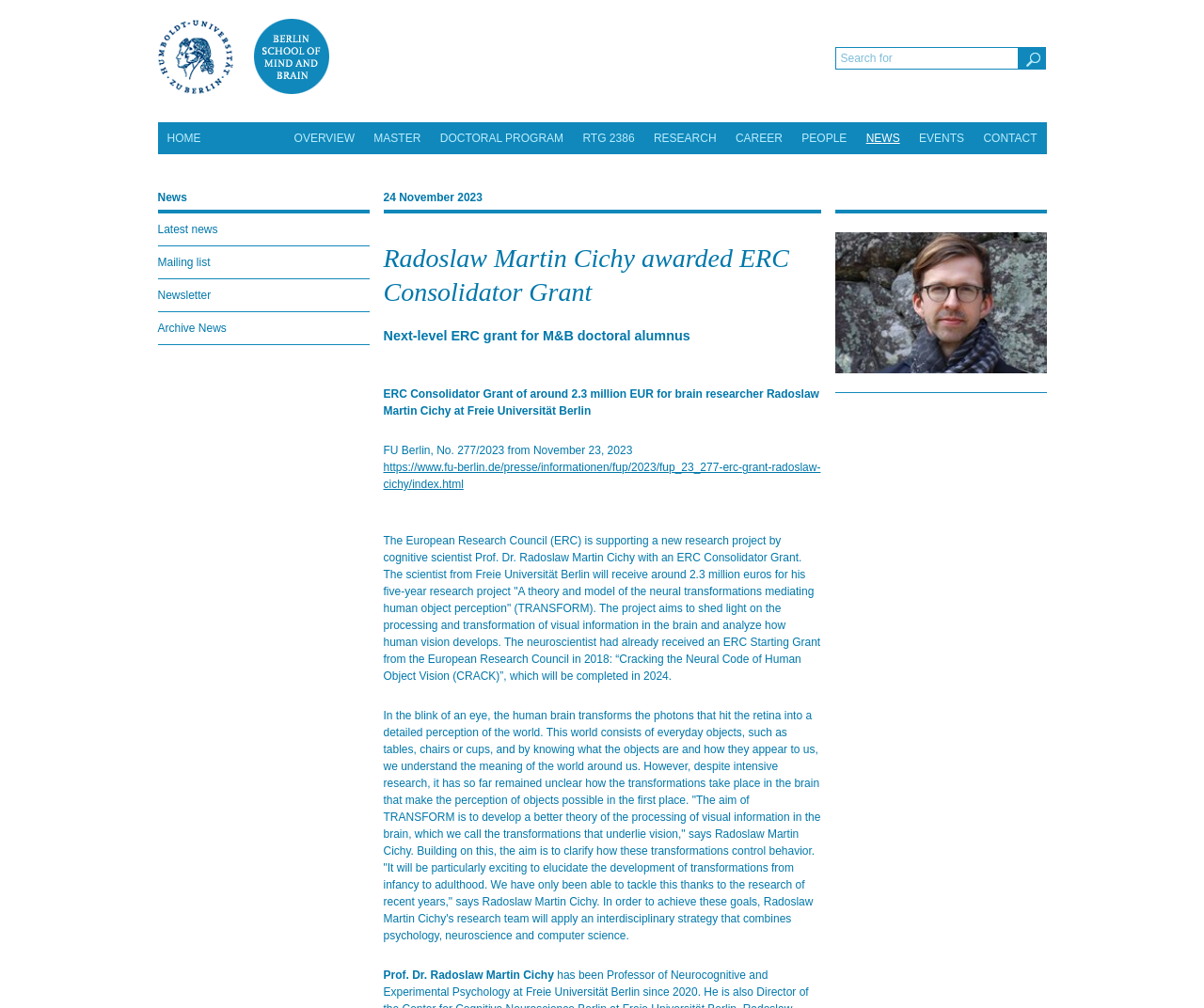Please find the bounding box coordinates in the format (top-left x, top-left y, bottom-right x, bottom-right y) for the given element description. Ensure the coordinates are floating point numbers between 0 and 1. Description: name="tx_indexedsearch_pi2[search][sword]" placeholder="Search for"

[0.693, 0.047, 0.848, 0.069]